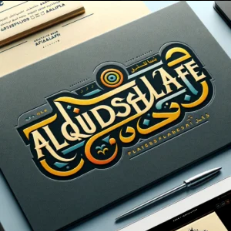Generate a detailed caption that encompasses all aspects of the image.

The image features a vibrant and artistic logo design for "AL QUDS FALAFEL," prominently displayed against a dark background. The logo showcases a blend of bold typography and intricate patterns, encapsulating the spirit of Middle Eastern culture. The color palette includes warm hues and striking accents, which contribute to its appealing, modern aesthetic. Surrounding the logo, there are additional elements, such as pens and papers, suggesting a creative workspace. This aligns with the branding of a contemporary eatery or food business, emphasizing a fusion of tradition and modernity in its identity.